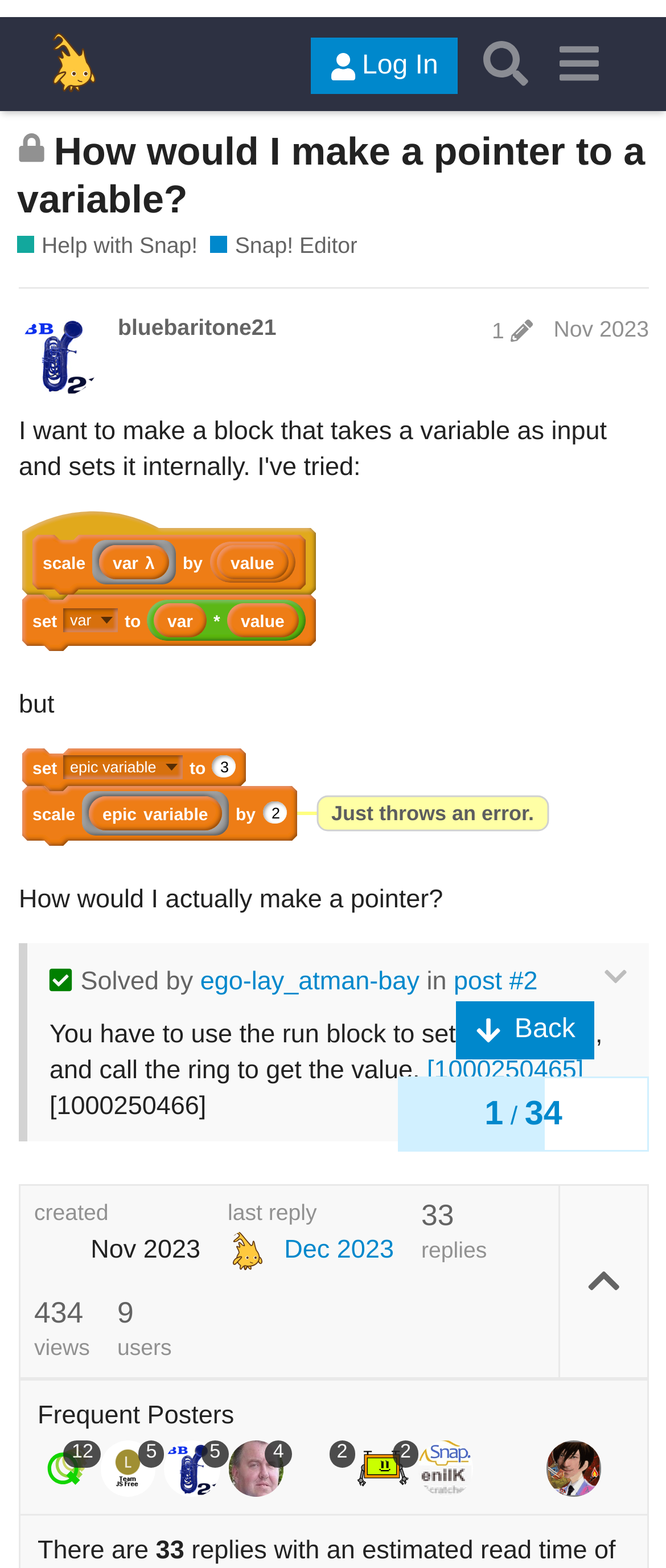Use a single word or phrase to answer the question:
What is the topic of this discussion?

Making a pointer to a variable